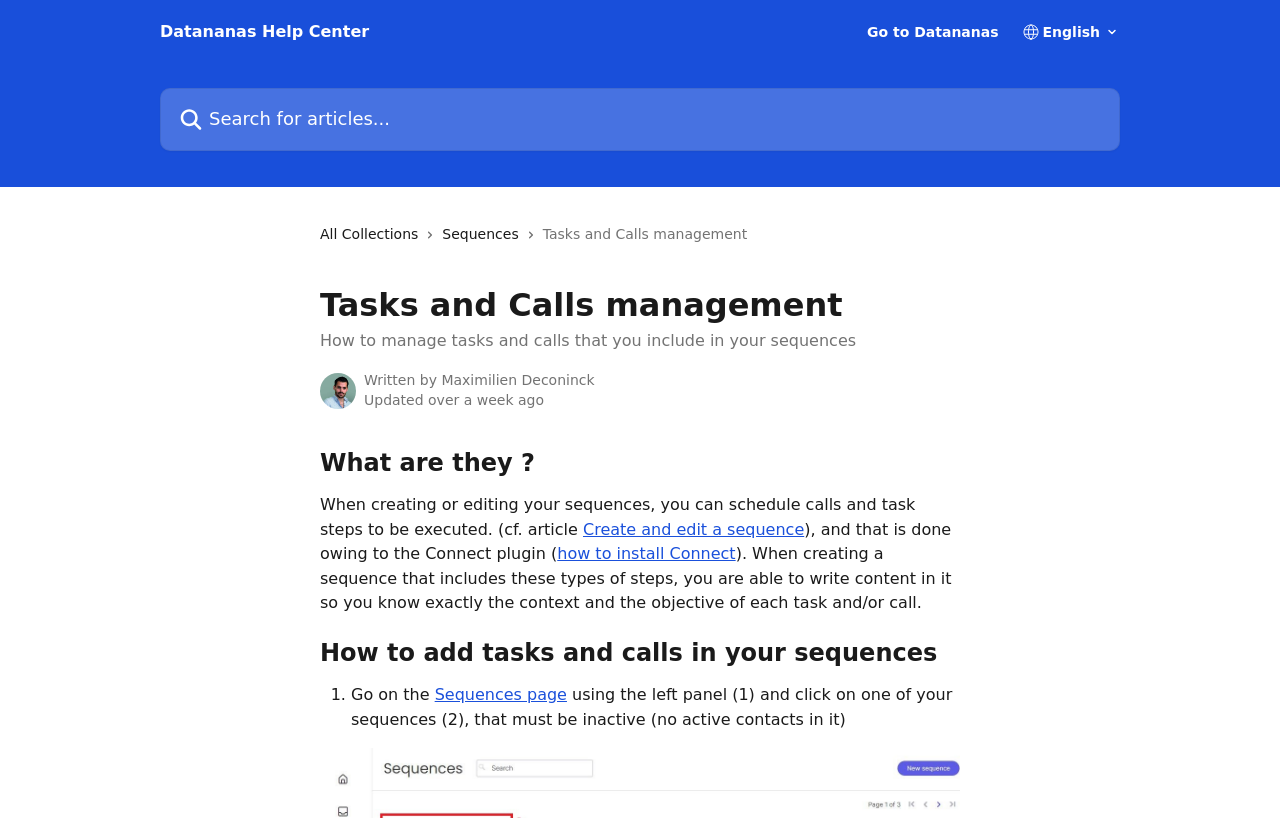Please predict the bounding box coordinates of the element's region where a click is necessary to complete the following instruction: "Learn how to install Connect". The coordinates should be represented by four float numbers between 0 and 1, i.e., [left, top, right, bottom].

[0.435, 0.665, 0.575, 0.689]